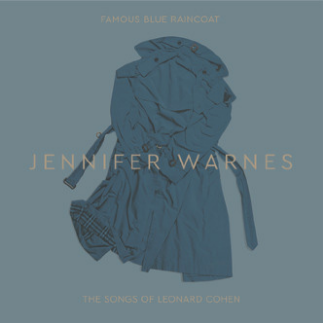Answer the following query with a single word or phrase:
What is the title of the album?

Famous Blue Raincoat